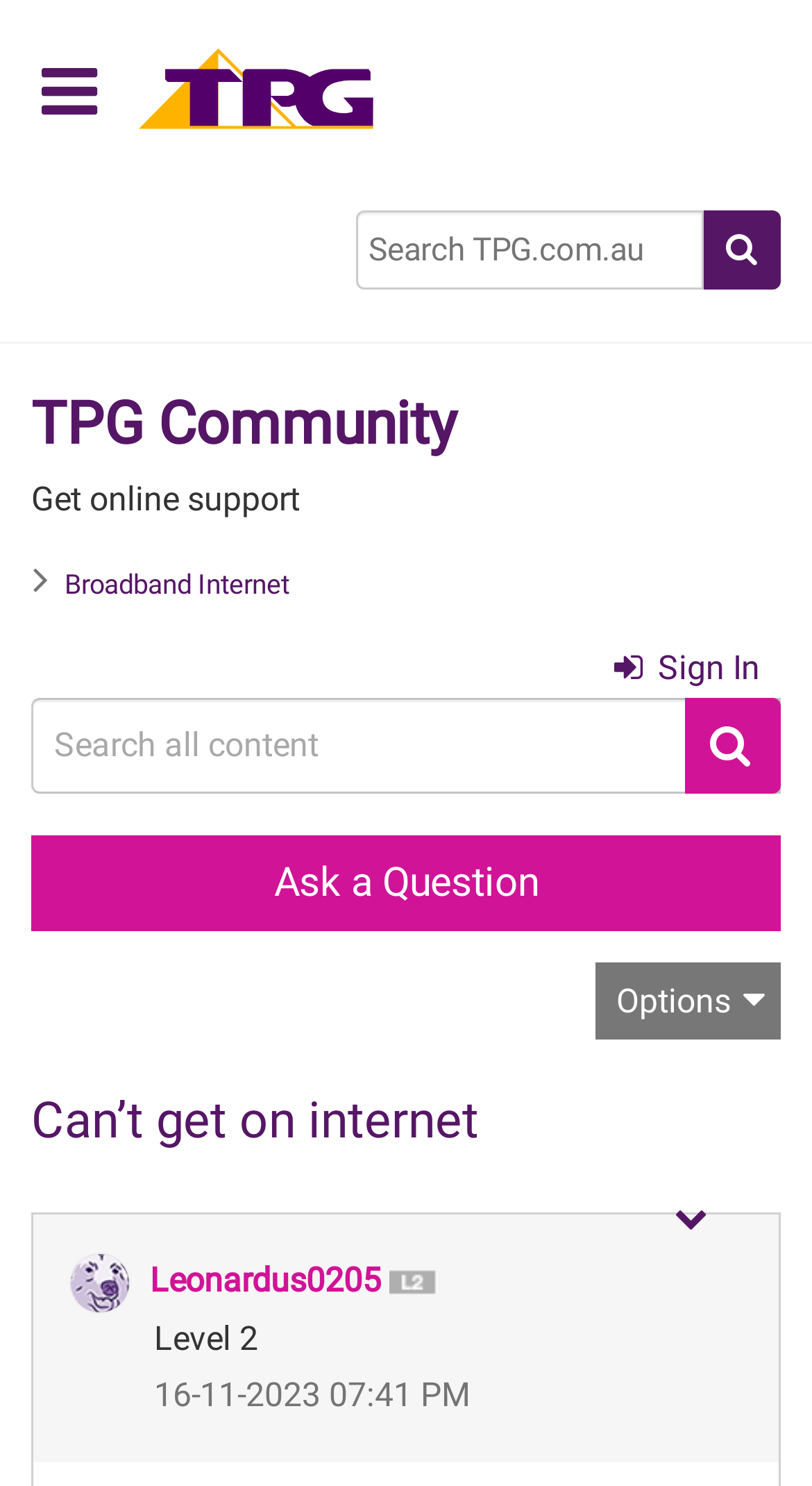Locate the bounding box coordinates of the segment that needs to be clicked to meet this instruction: "Go to home page".

[0.162, 0.054, 0.469, 0.08]